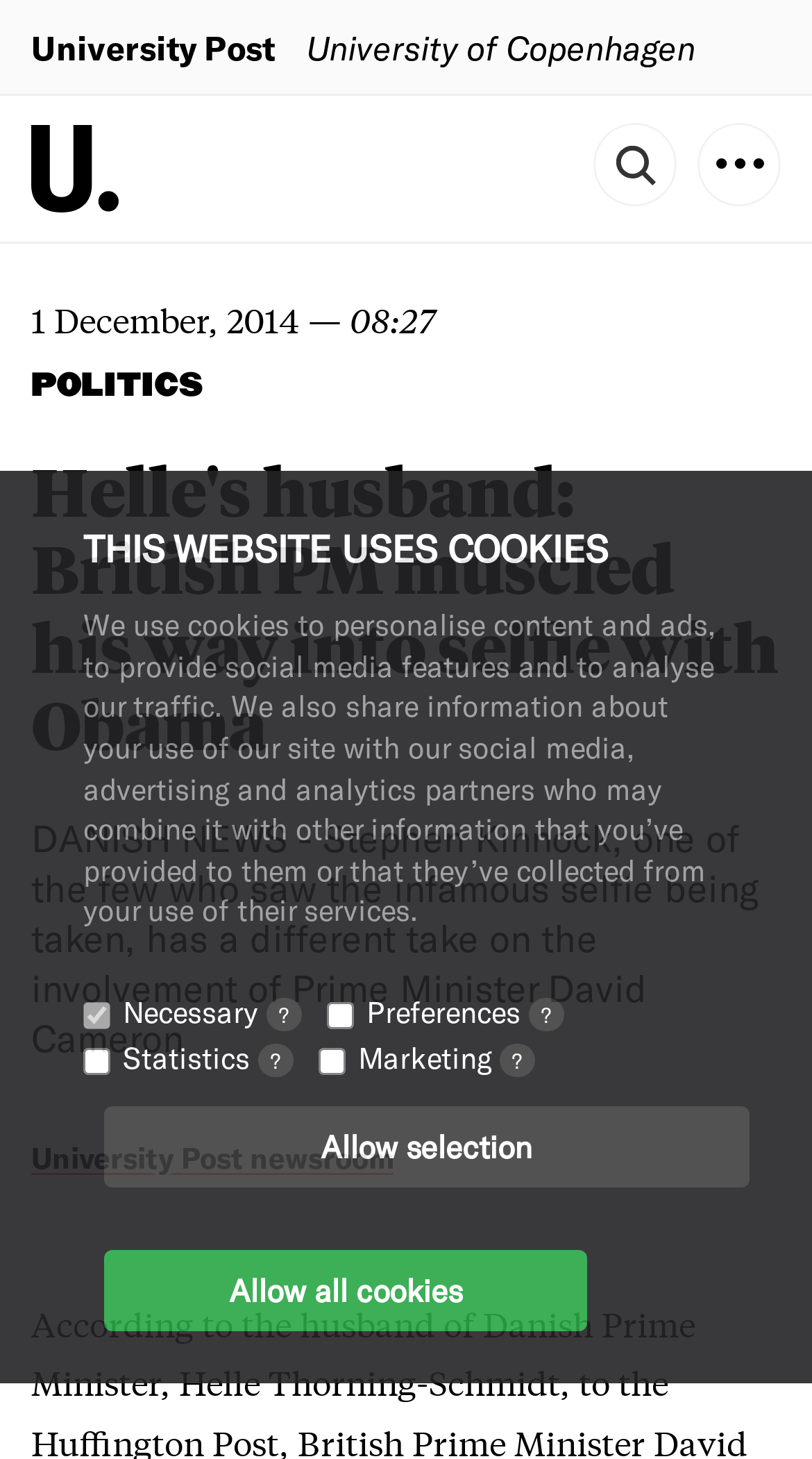Identify the bounding box coordinates of the element that should be clicked to fulfill this task: "Click the link to University Post". The coordinates should be provided as four float numbers between 0 and 1, i.e., [left, top, right, bottom].

[0.038, 0.014, 0.338, 0.051]